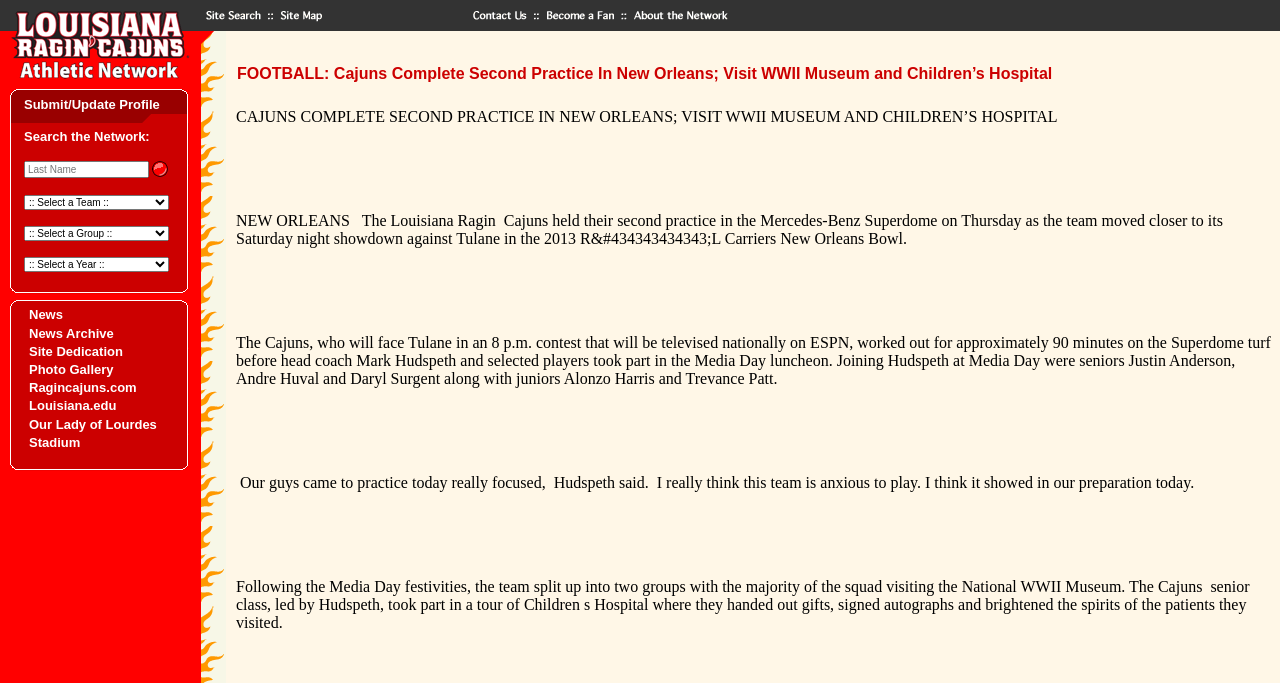Identify the coordinates of the bounding box for the element that must be clicked to accomplish the instruction: "submit the form".

[0.116, 0.233, 0.132, 0.263]